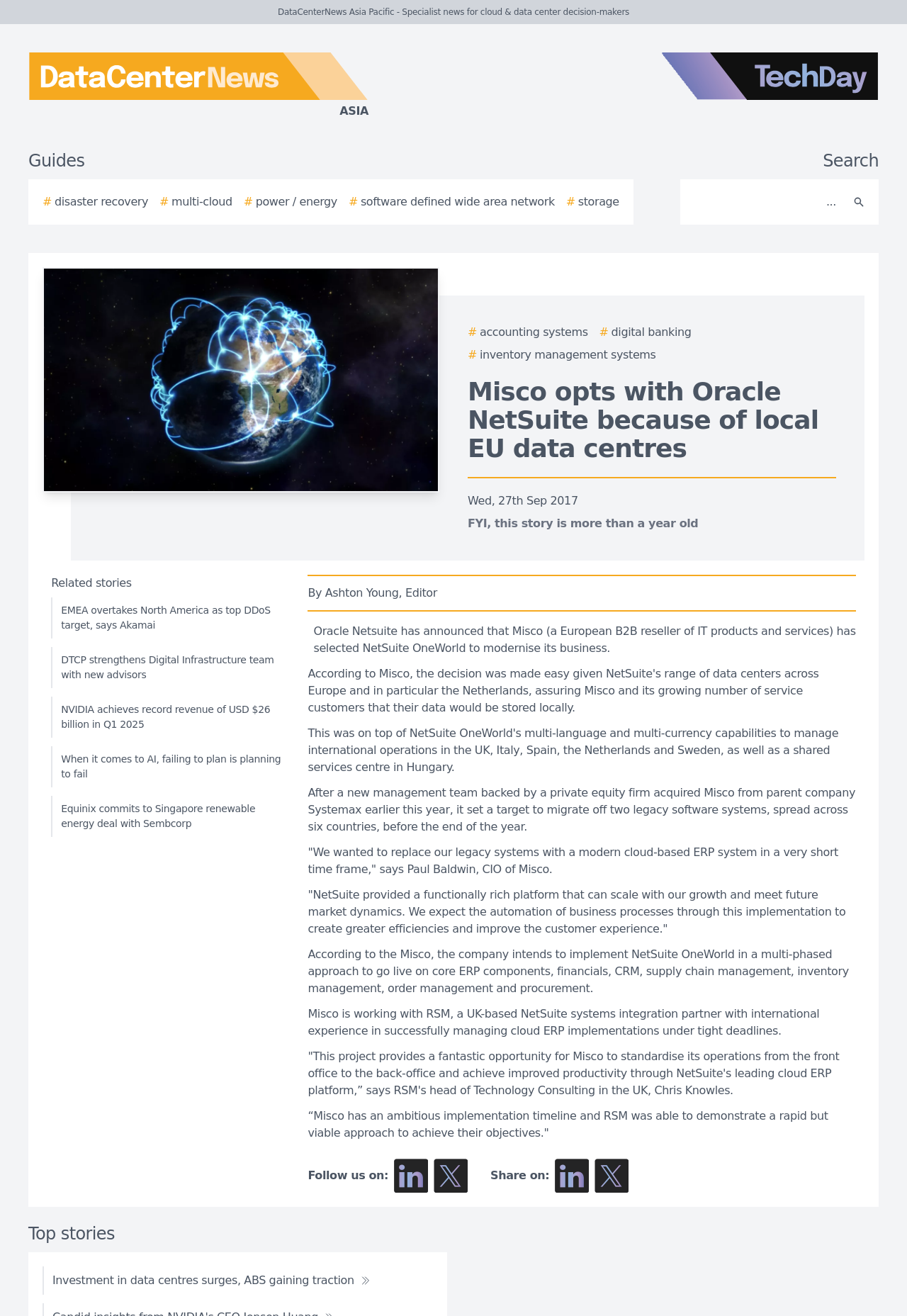What is the section title above the 'EMEA overtakes North America...' link?
Please respond to the question with a detailed and well-explained answer.

I found the section title above the 'EMEA overtakes North America...' link by looking at the static text element at coordinates [0.056, 0.438, 0.145, 0.448] which says 'Related stories'.